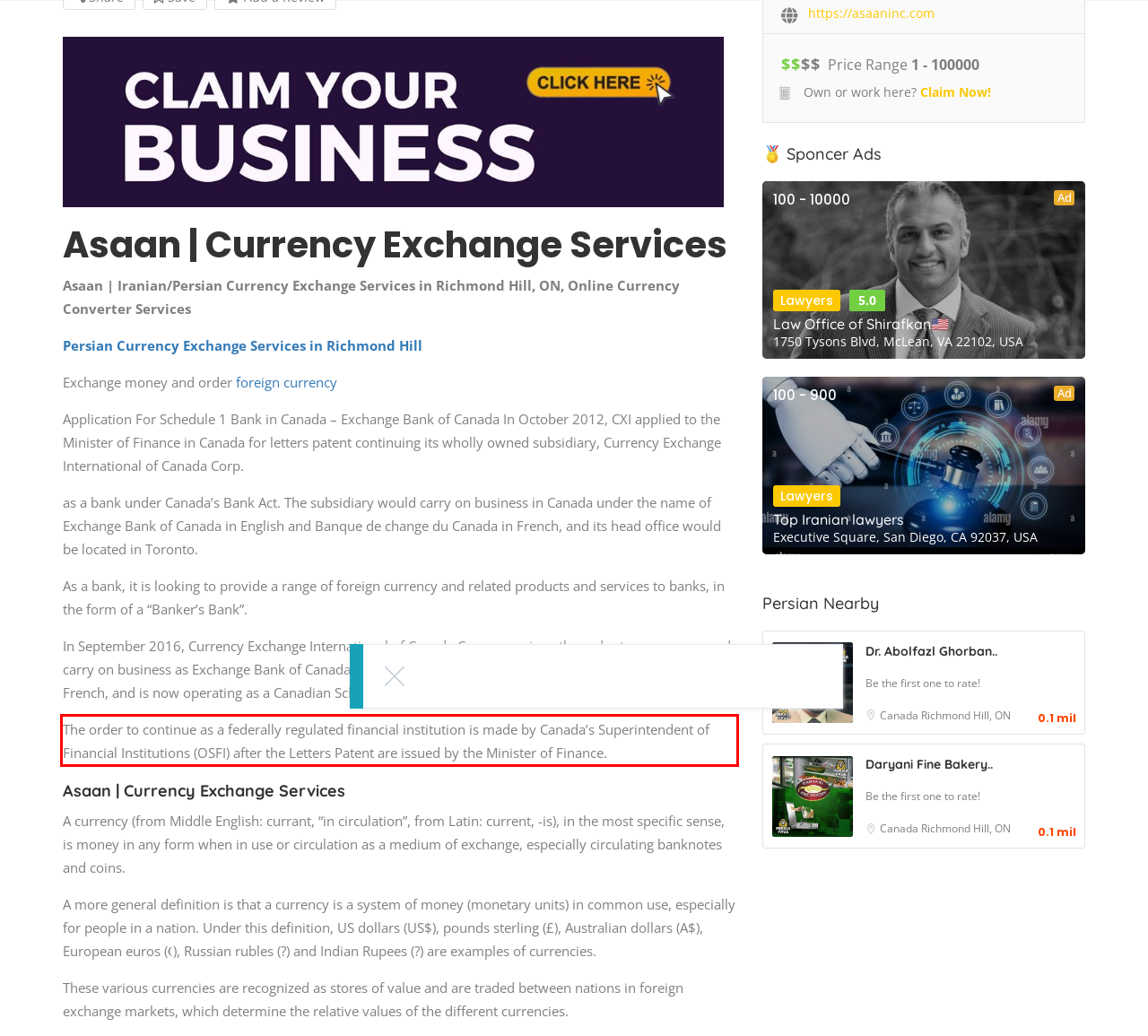Identify the red bounding box in the webpage screenshot and perform OCR to generate the text content enclosed.

The order to continue as a federally regulated financial institution is made by Canada’s Superintendent of Financial Institutions (OSFI) after the Letters Patent are issued by the Minister of Finance.